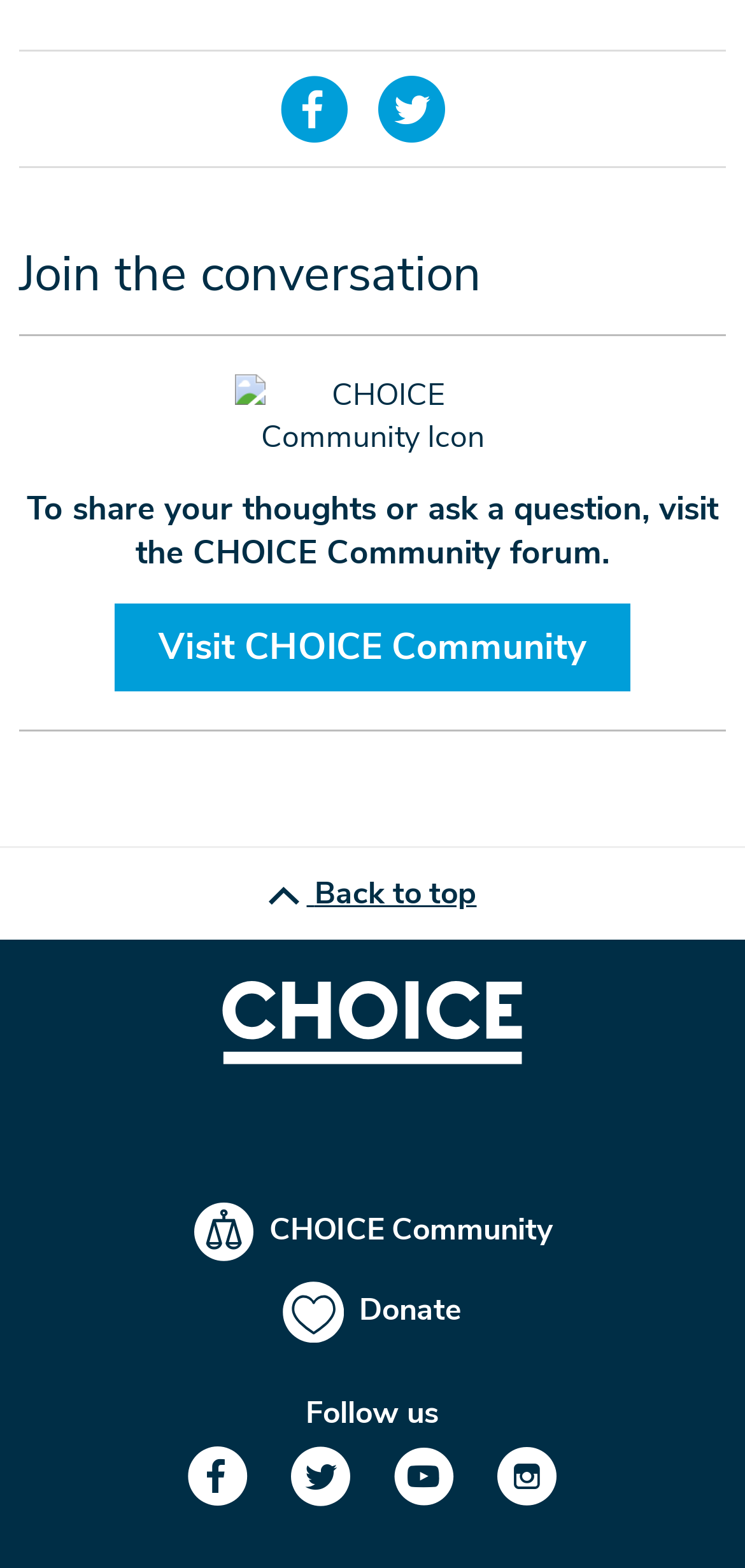What is the purpose of the 'Back to top' link?
Provide an in-depth and detailed explanation in response to the question.

The 'Back to top' link is usually used to allow users to quickly scroll back to the top of the page, especially on long pages.